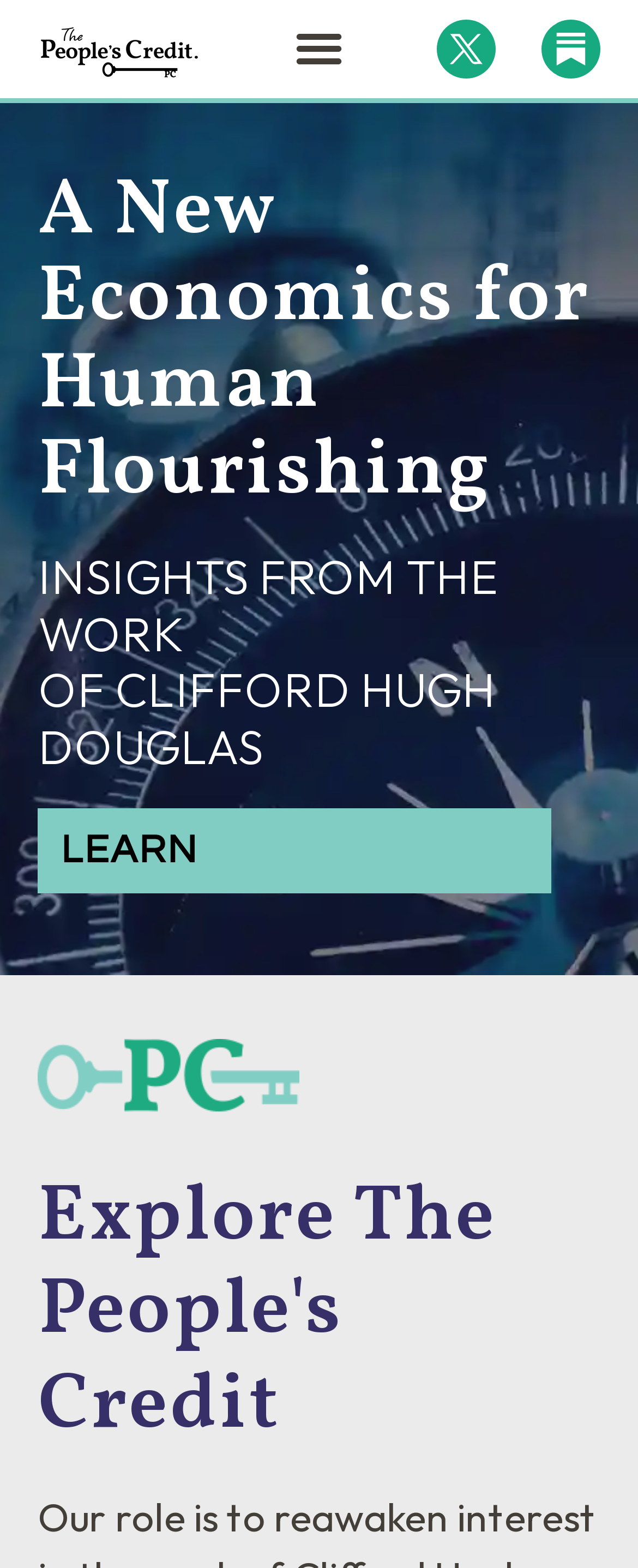Provide an in-depth description of the elements and layout of the webpage.

The webpage is about The People's Credit, an organization advocating for a decentralized economic system optimized for human flourishing, as originally theorized by Clifford Hugh Douglas. 

At the top left of the page, there is a link with no text. Next to it, on the right, is a button labeled "Menu Toggle". On the top right, there are two links with icons, one labeled "X Or Twitter Icon" and the other labeled "Substack Icon". Each of these links has an accompanying image.

Below these top elements, there is a prominent heading that reads "A New Economics for Human Flourishing", spanning almost the entire width of the page. 

Underneath this heading, there are three lines of text. The first line reads "INSIGHTS FROM THE WORK", the second line reads "OF CLIFFORD HUGH DOUGLAS", and the third line is a link labeled "LEARN". These elements are aligned to the left and are stacked vertically.

At the bottom of the page, there is another heading that reads "Explore The People's Credit", which also spans almost the entire width of the page.